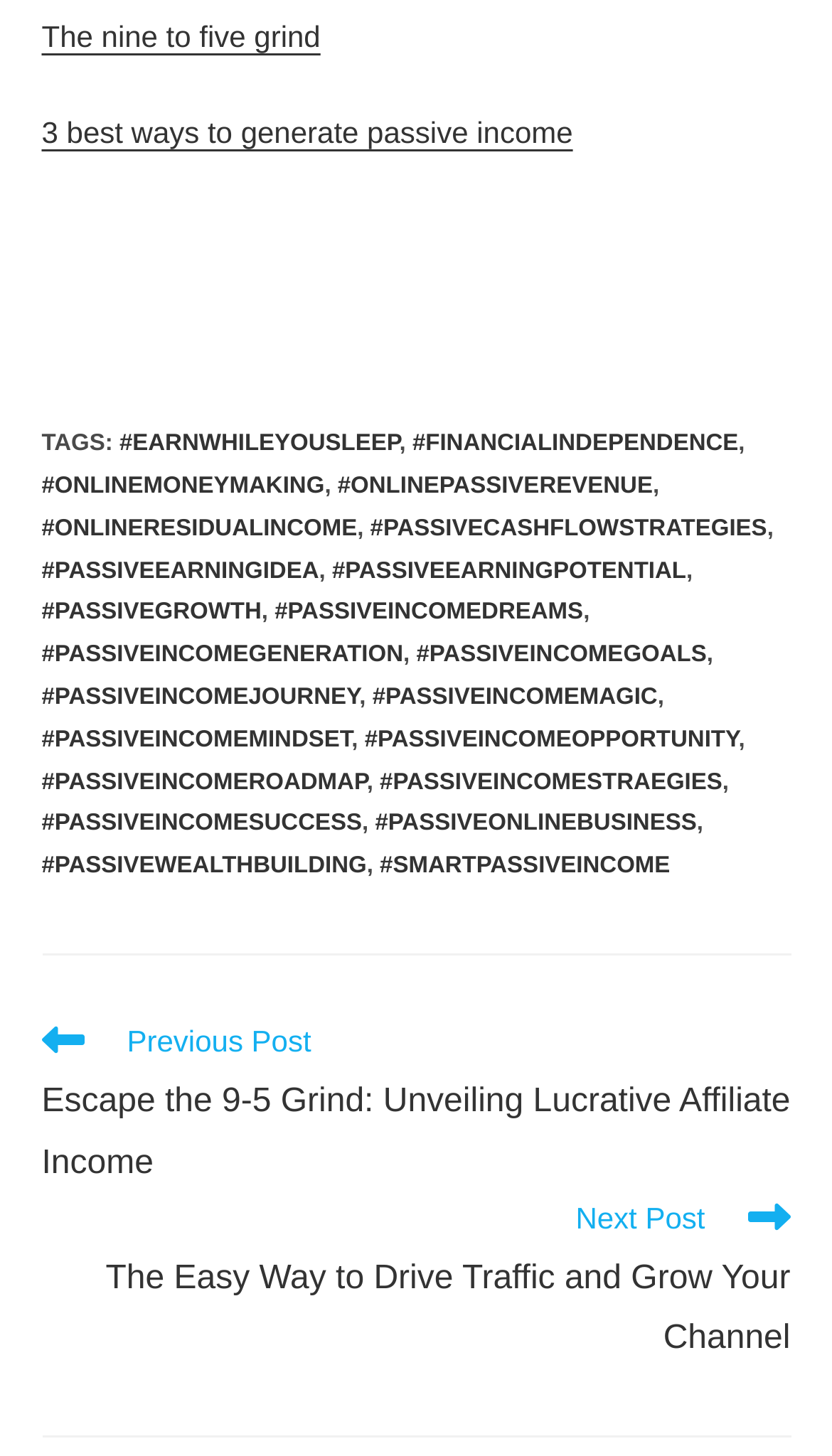How many tags are listed on this webpage?
Kindly offer a detailed explanation using the data available in the image.

By counting the number of links starting with '#' and separated by commas, I found that there are 24 tags listed on this webpage, including #EARNWHILEYOUSLEEP, #FINANCIALINDEPENDENCE, and #PASSIVEINCOMEGENERATION.